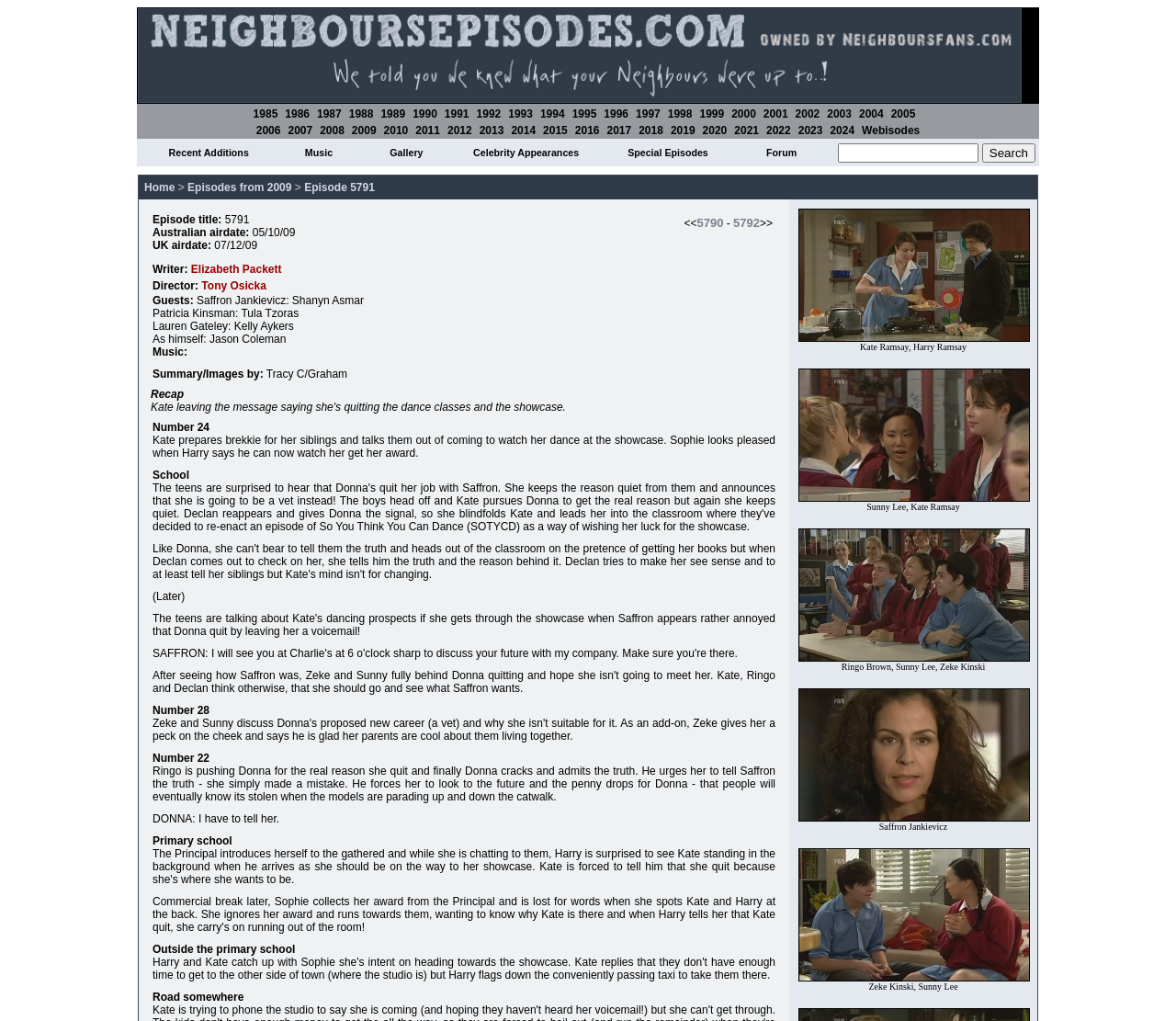Please identify the bounding box coordinates of the element I should click to complete this instruction: 'Click on 1985'. The coordinates should be given as four float numbers between 0 and 1, like this: [left, top, right, bottom].

[0.215, 0.106, 0.236, 0.118]